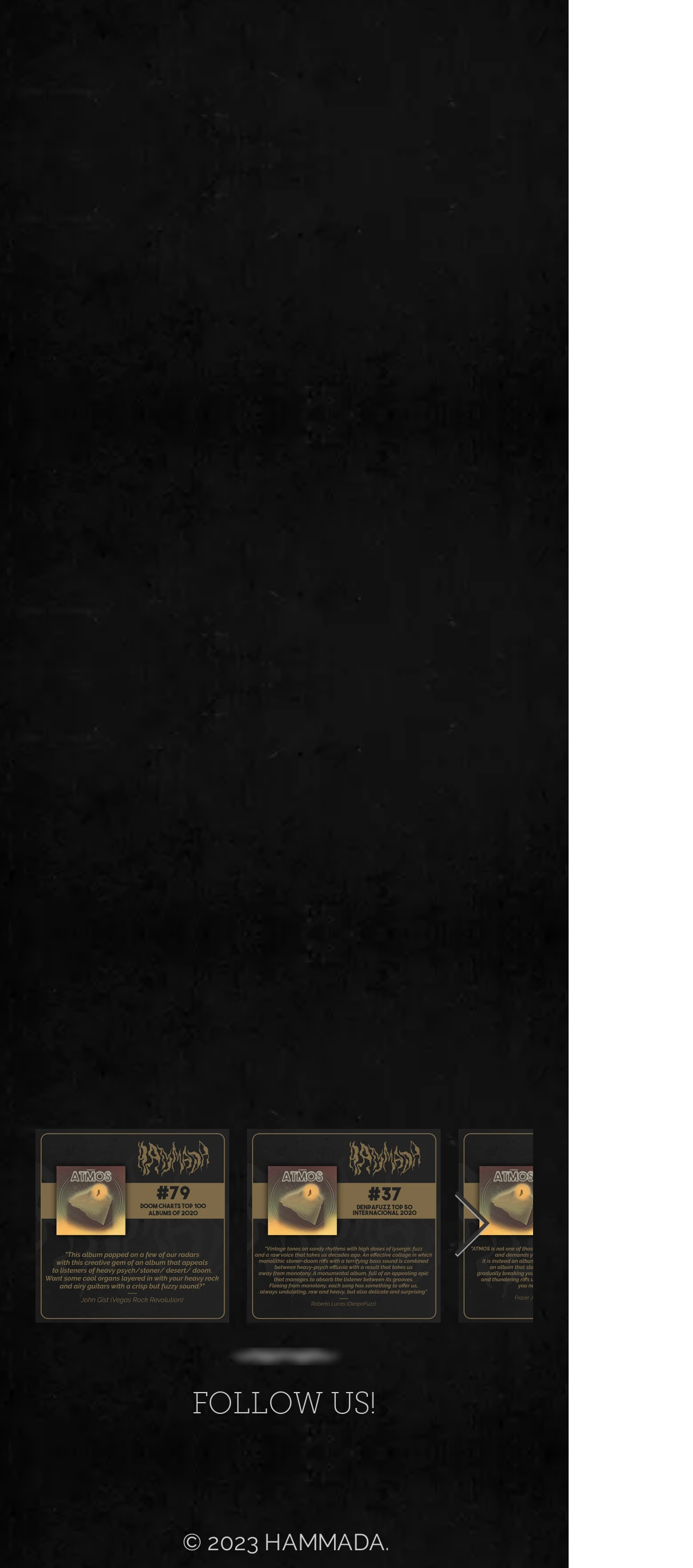What is the name of the publication that wrote the second review?
Look at the image and answer the question using a single word or phrase.

Doomed & Stoned